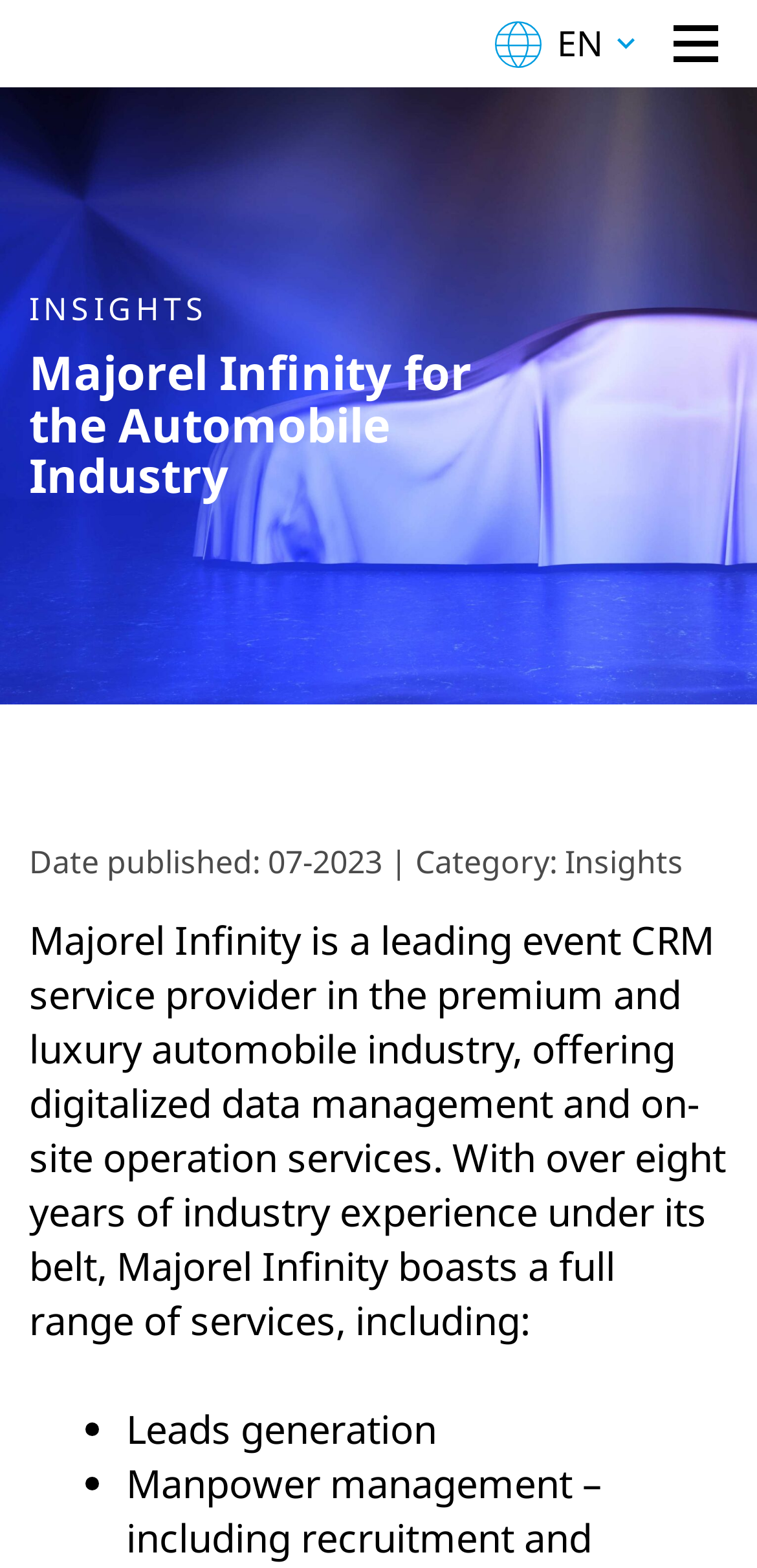Please provide the main heading of the webpage content.

Majorel Infinity for the Automobile Industry